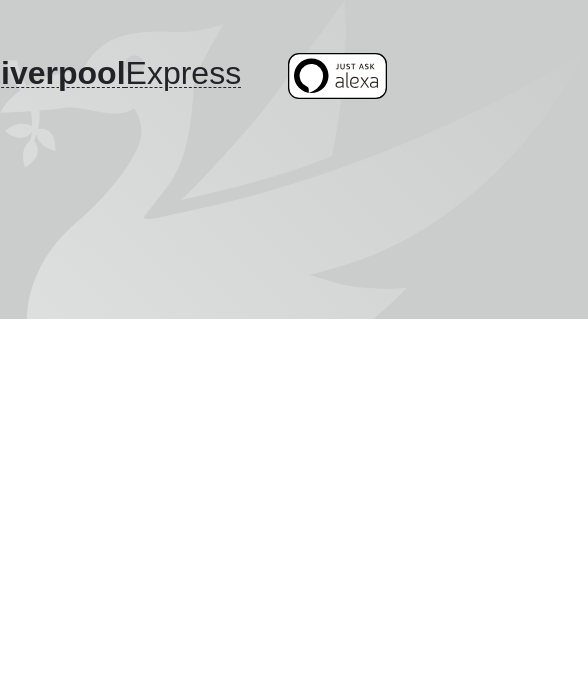Give a detailed explanation of what is happening in the image.

The image features the branding of "Liverpool Express," paired with a helpful prompt to "Just ask Alexa" for information. The background showcases an elegant design, possibly reminiscent of Liverpool's cultural symbols. This visual emphasizes the integration of technology with local services, inviting users to engage with the council's offerings through a voice-activated assistant, enhancing accessibility and convenience. The branding and message are designed to be both inviting and informative, fostering a connection between the local community and digital assistance.